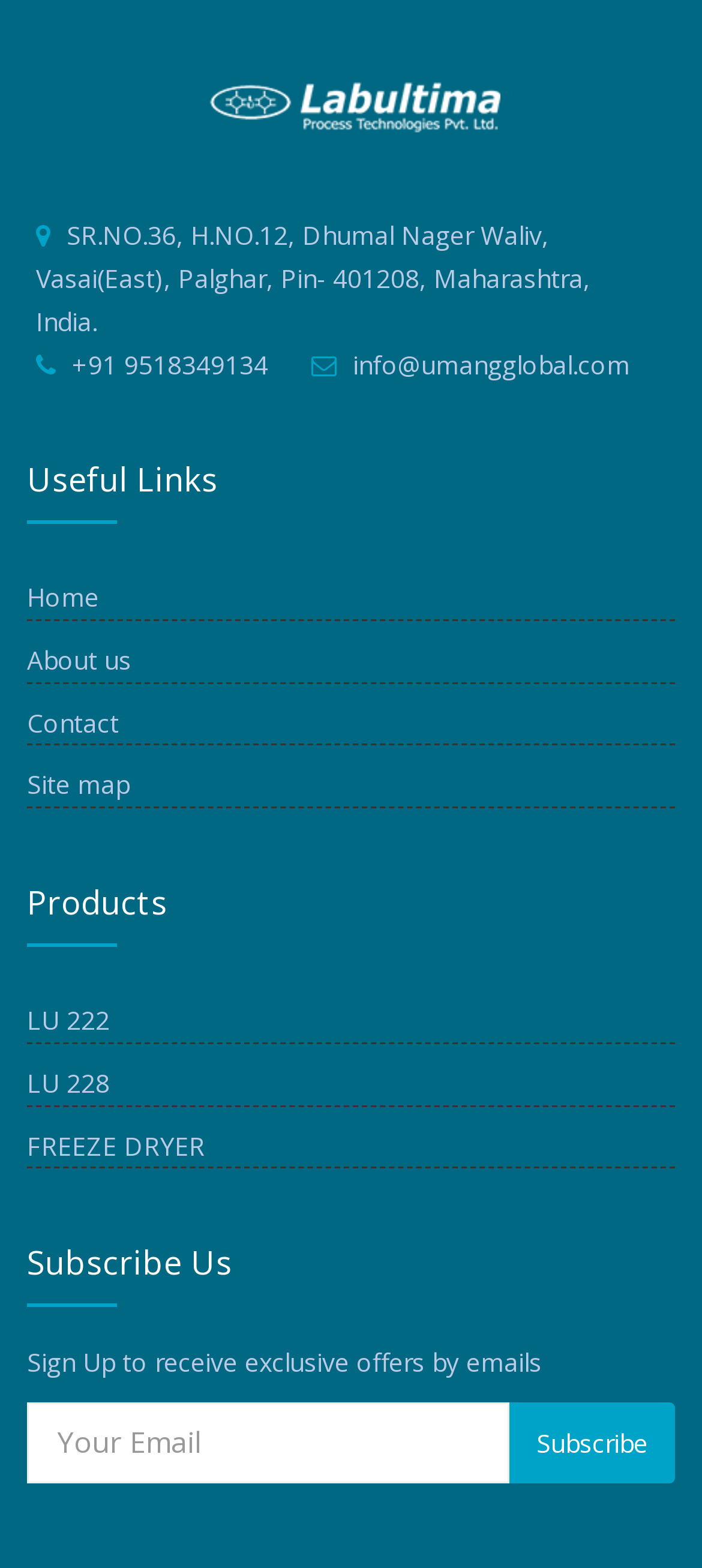Using the description "About us", locate and provide the bounding box of the UI element.

[0.038, 0.41, 0.187, 0.432]